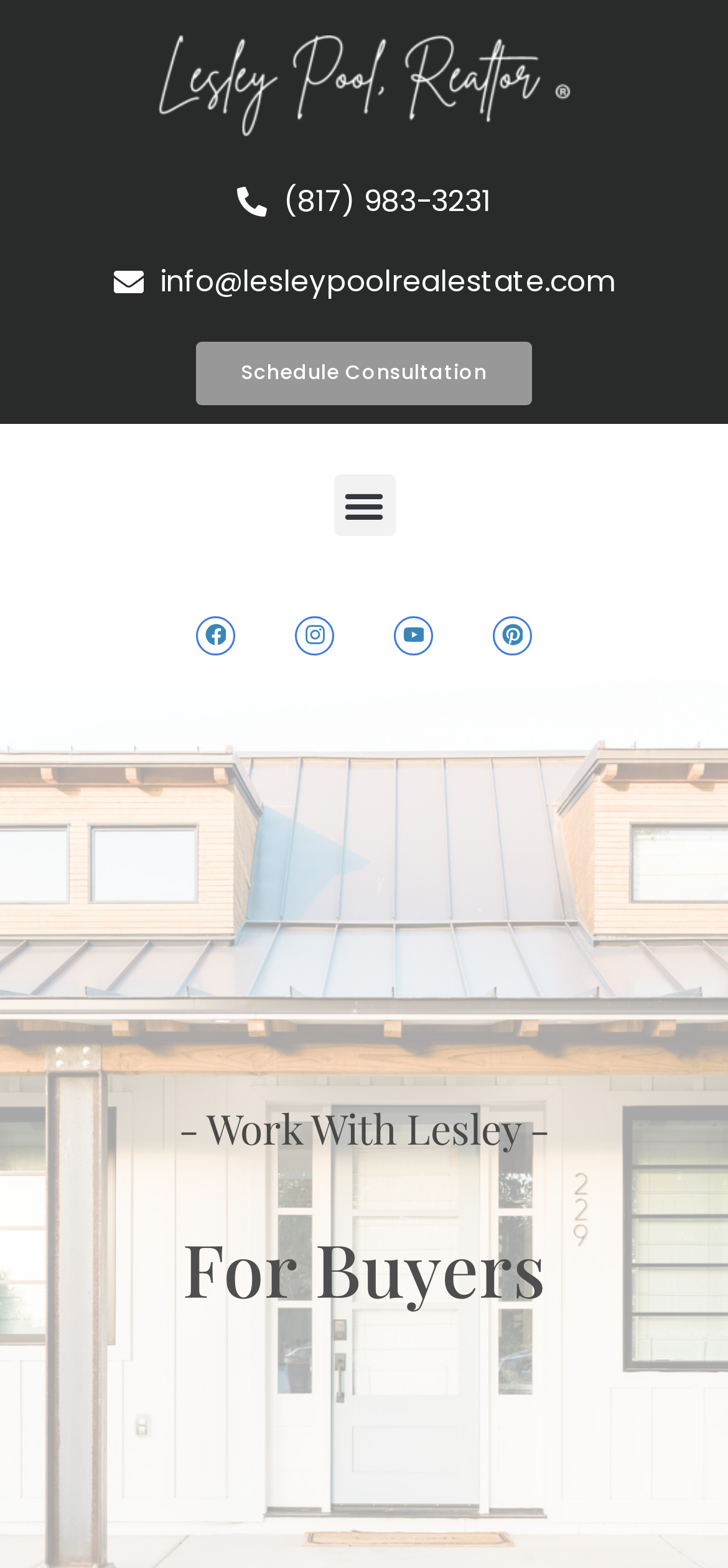Predict the bounding box of the UI element that fits this description: "Schedule Consultation".

[0.269, 0.218, 0.731, 0.259]